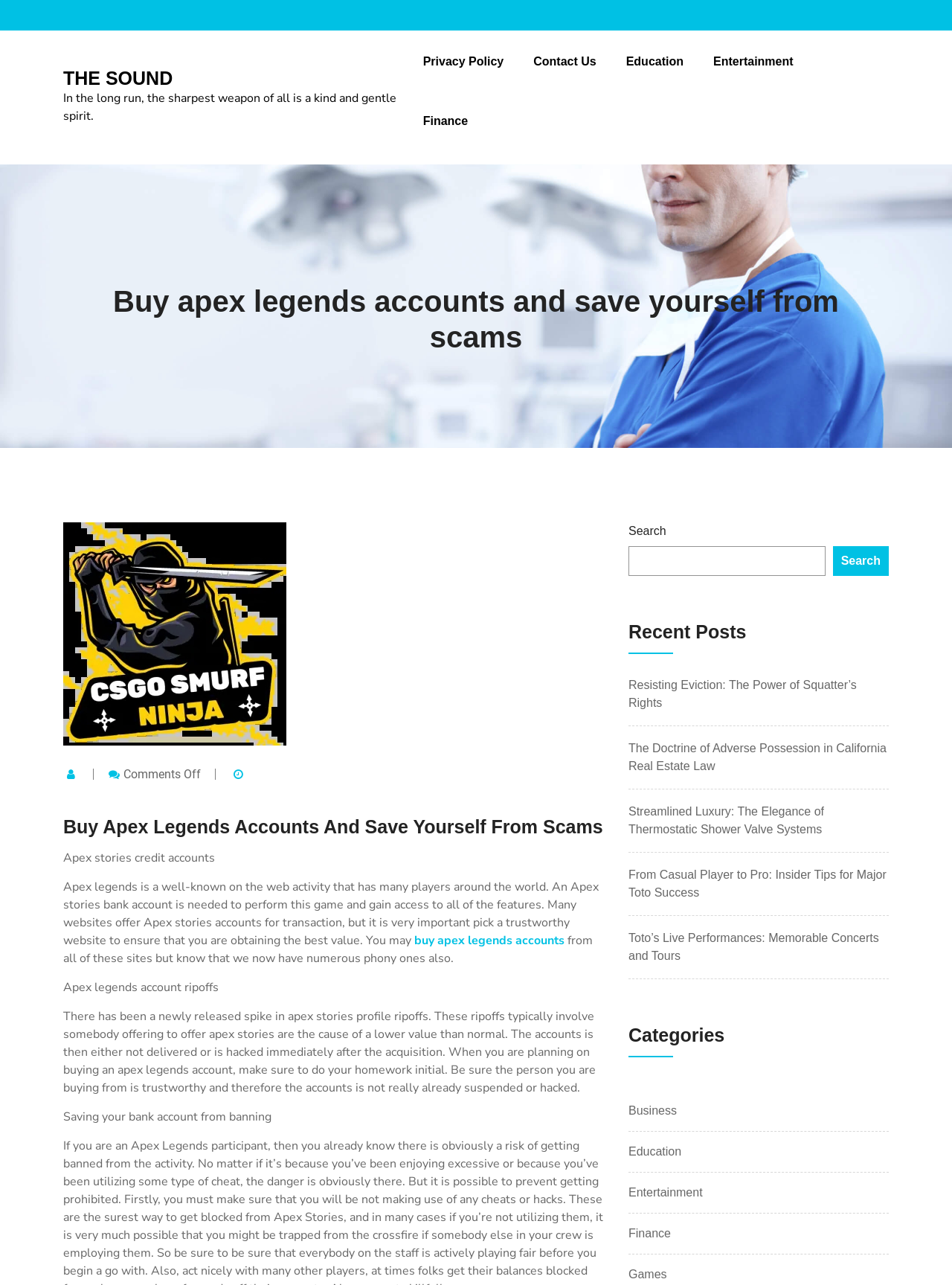What is the website about?
Look at the image and respond with a single word or a short phrase.

Apex Legends accounts